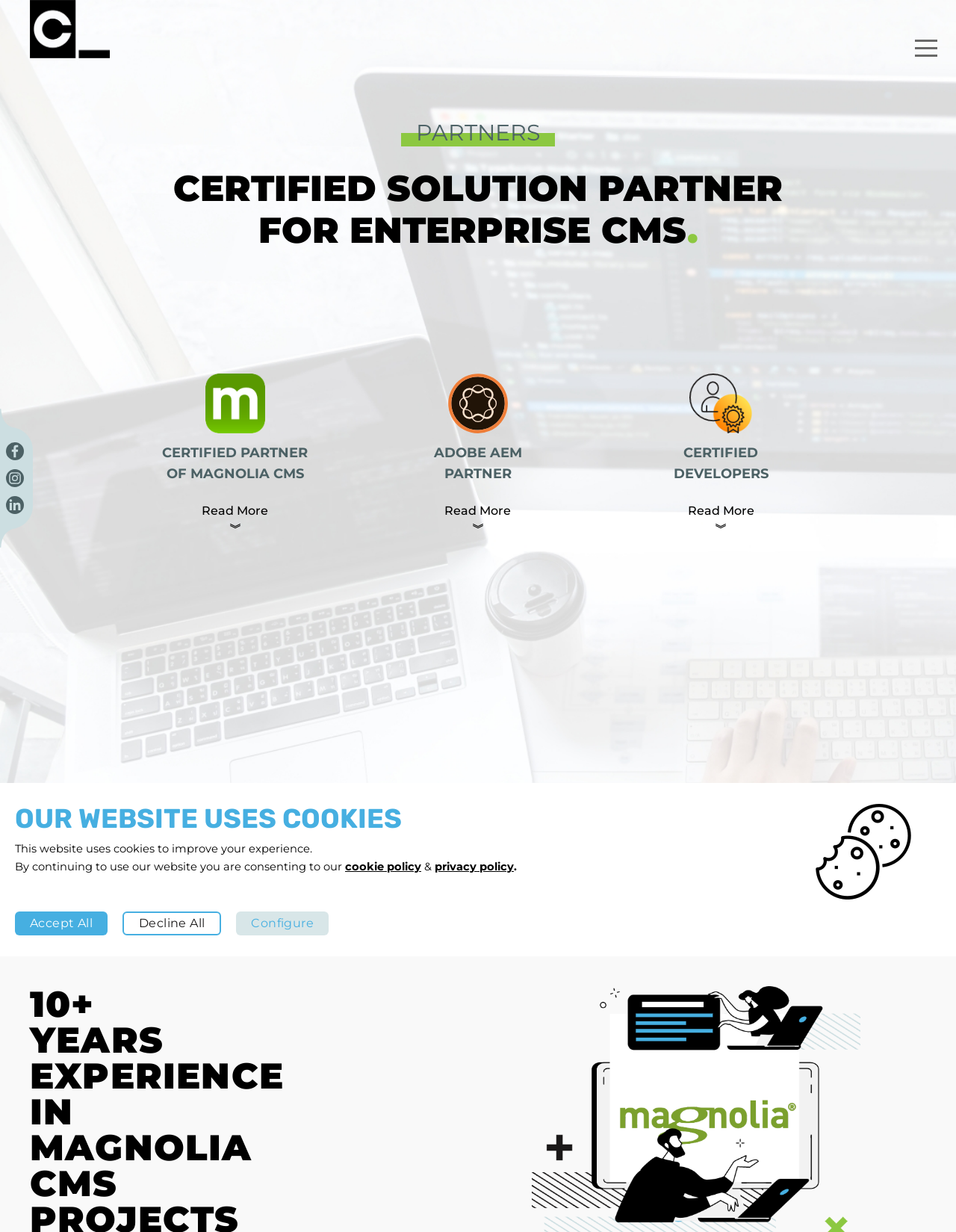Find the bounding box coordinates for the area that should be clicked to accomplish the instruction: "Click the Read More button for Adobe AEM Partner".

[0.379, 0.409, 0.621, 0.437]